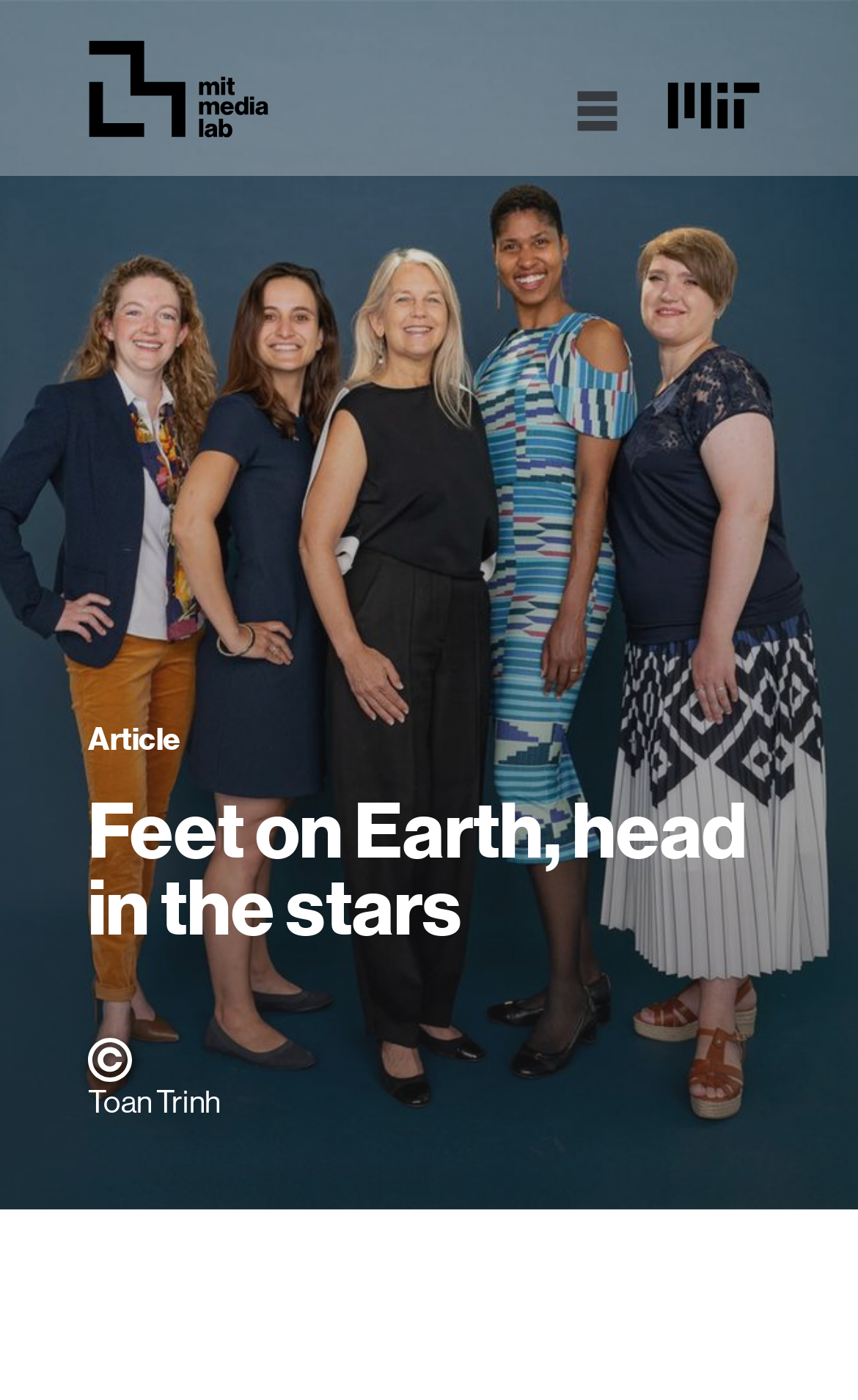Answer the following query concisely with a single word or phrase:
How many navigation links are present?

3